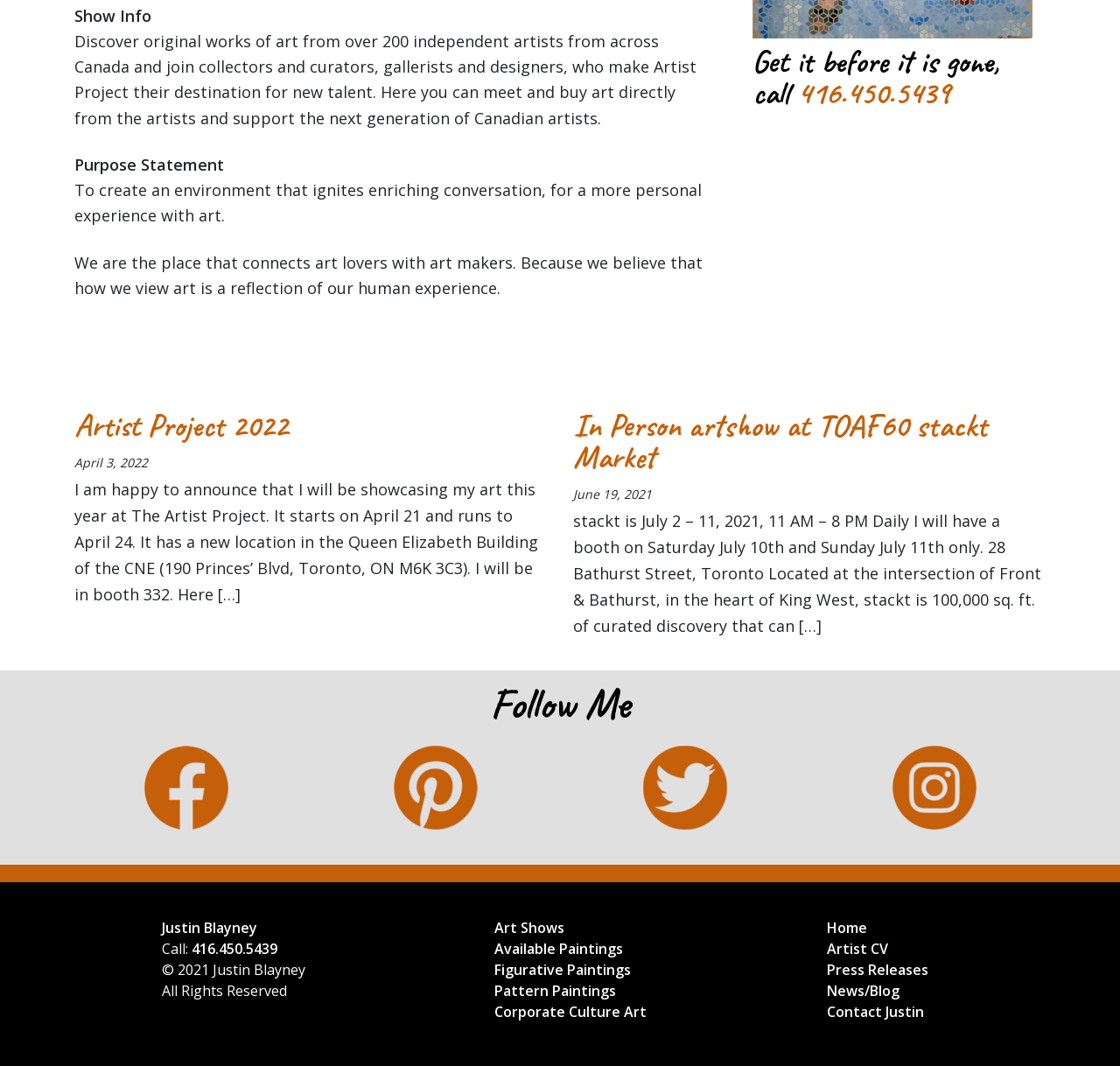Predict the bounding box for the UI component with the following description: "416.450.5439".

[0.171, 0.881, 0.248, 0.899]